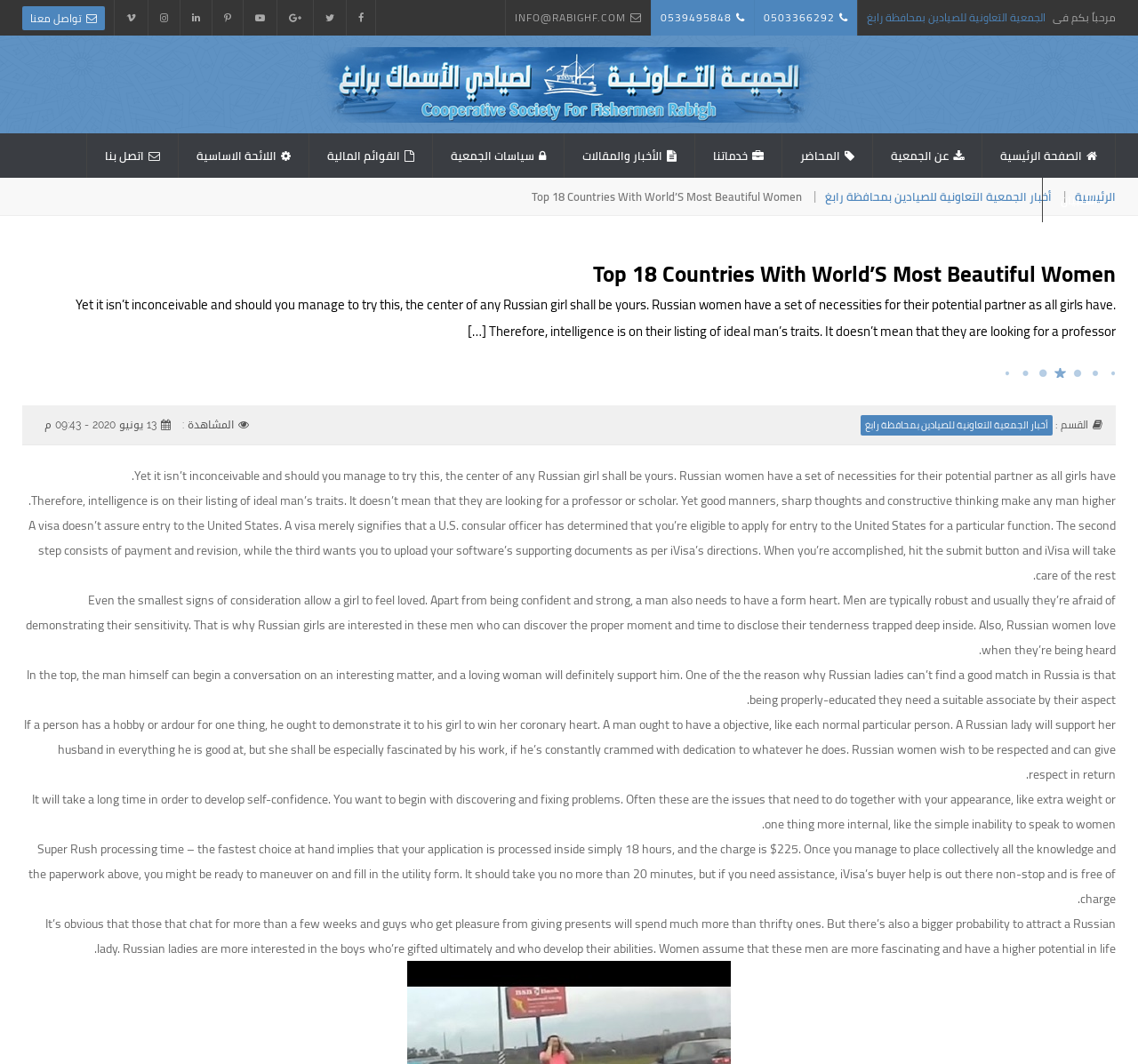Determine the bounding box coordinates of the clickable element to complete this instruction: "Click the Top 18 Countries With World’S Most Beautiful Women heading". Provide the coordinates in the format of four float numbers between 0 and 1, [left, top, right, bottom].

[0.02, 0.245, 0.98, 0.27]